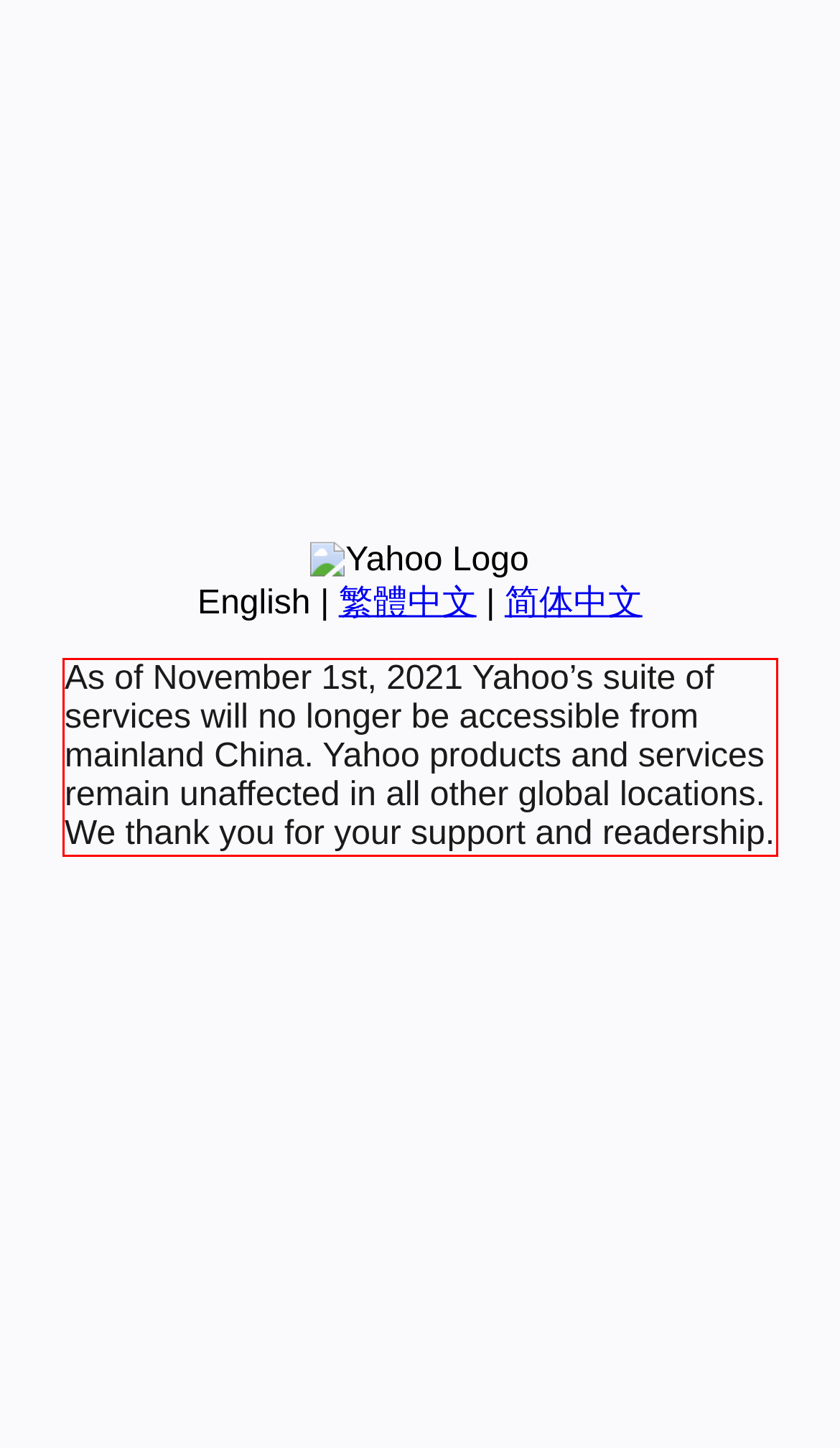You are provided with a screenshot of a webpage that includes a UI element enclosed in a red rectangle. Extract the text content inside this red rectangle.

As of November 1st, 2021 Yahoo’s suite of services will no longer be accessible from mainland China. Yahoo products and services remain unaffected in all other global locations. We thank you for your support and readership.